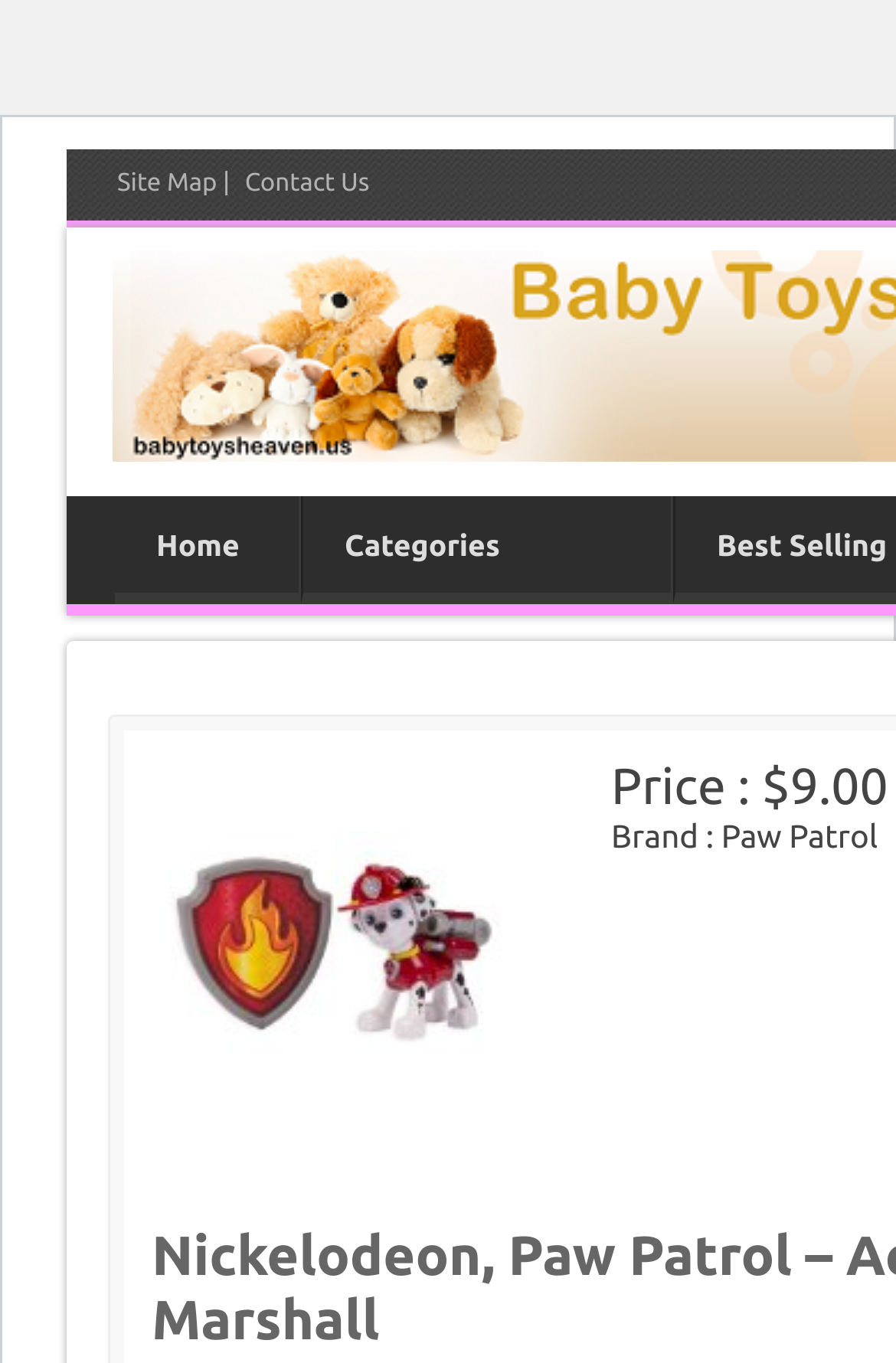Can you find and generate the webpage's heading?

Nickelodeon, Paw Patrol – Action Pack Pup & Badge – Marshall